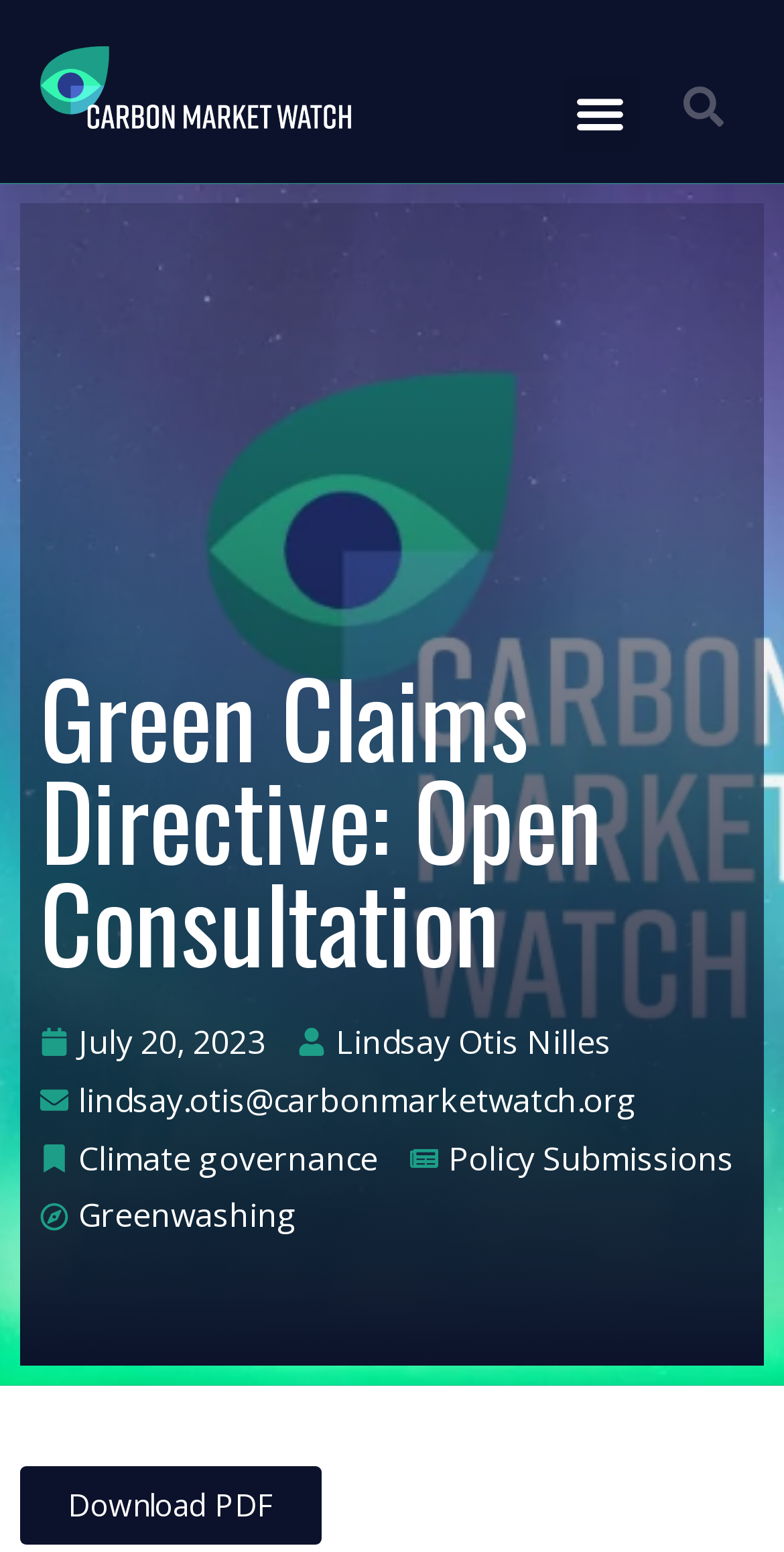Answer the question with a single word or phrase: 
What is the date of the publication?

July 20, 2023